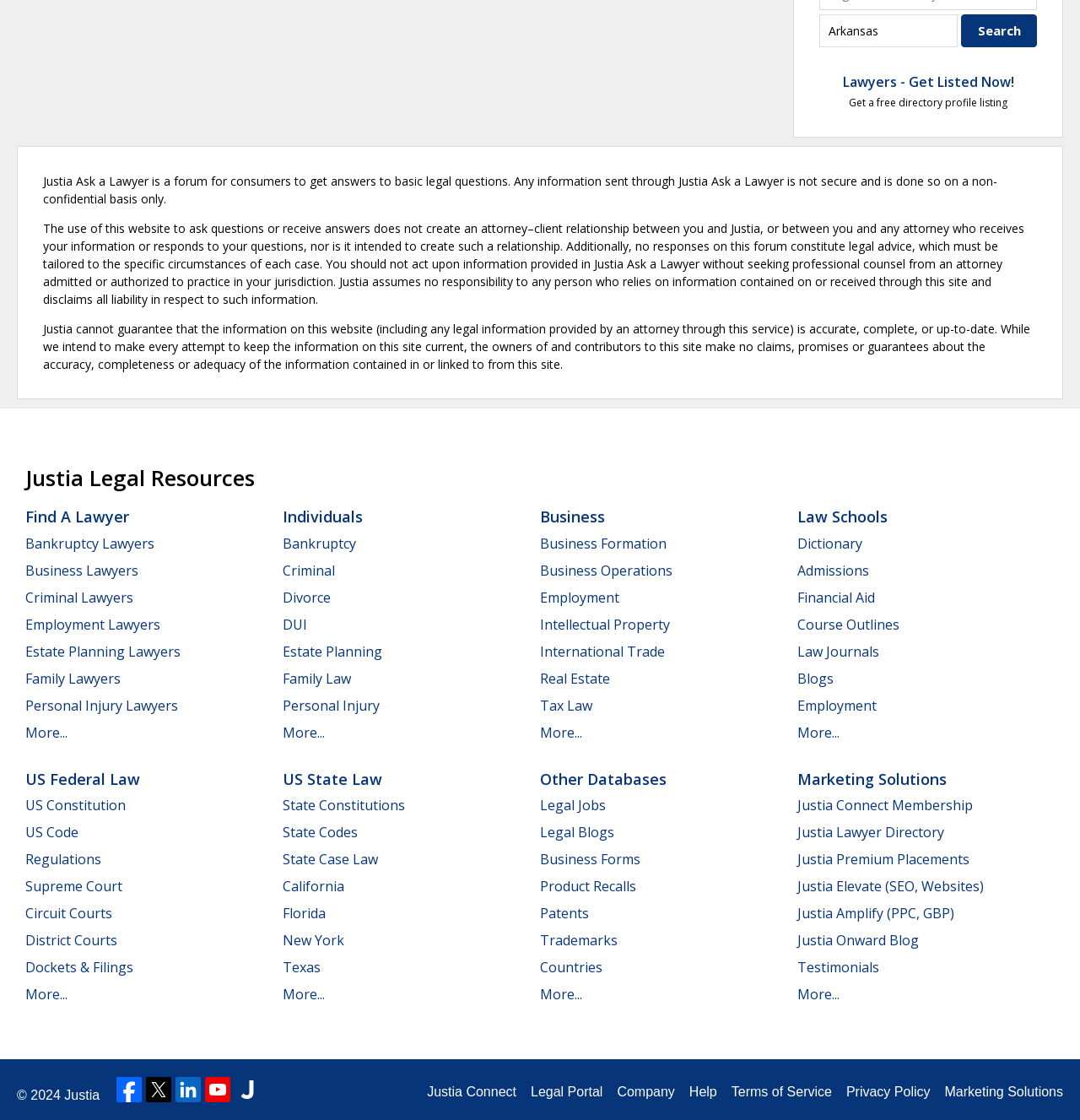Please identify the bounding box coordinates of the area I need to click to accomplish the following instruction: "Find a lawyer".

[0.023, 0.452, 0.12, 0.47]